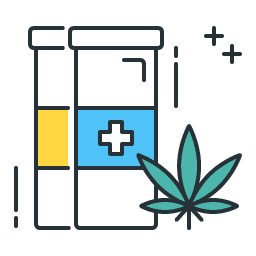Analyze the image and provide a detailed answer to the question: What symbol is displayed on the second pill bottle?

The question asks about the symbol on the second pill bottle. The caption states that the second bottle prominently displays a white medical cross symbol, signifying its medicinal purpose, which answers the question.